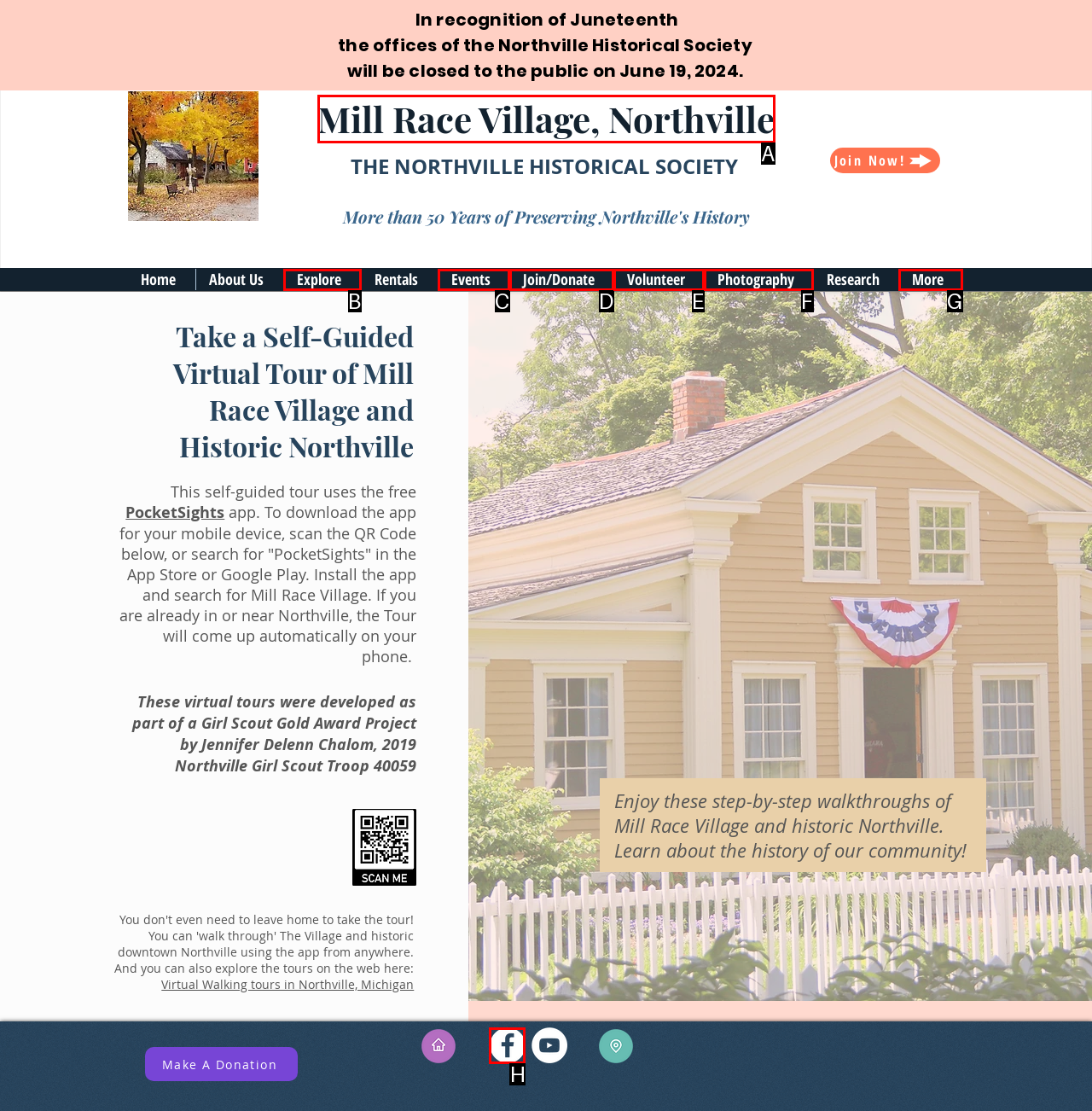To complete the instruction: Visit the 'Facebook' social media page, which HTML element should be clicked?
Respond with the option's letter from the provided choices.

H